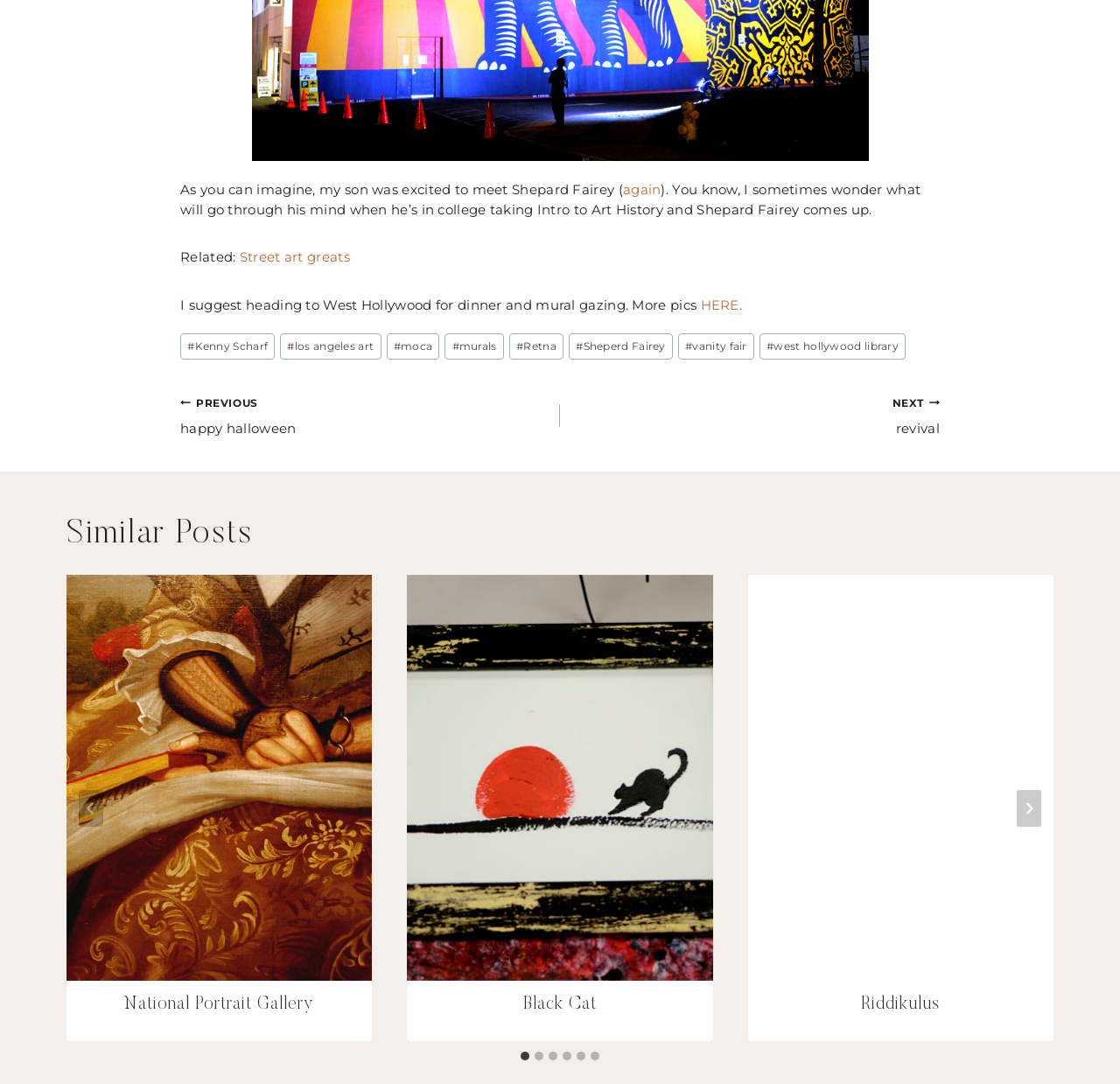Identify the bounding box coordinates of the element to click to follow this instruction: 'Click on the 'again' link'. Ensure the coordinates are four float values between 0 and 1, provided as [left, top, right, bottom].

[0.556, 0.167, 0.59, 0.183]